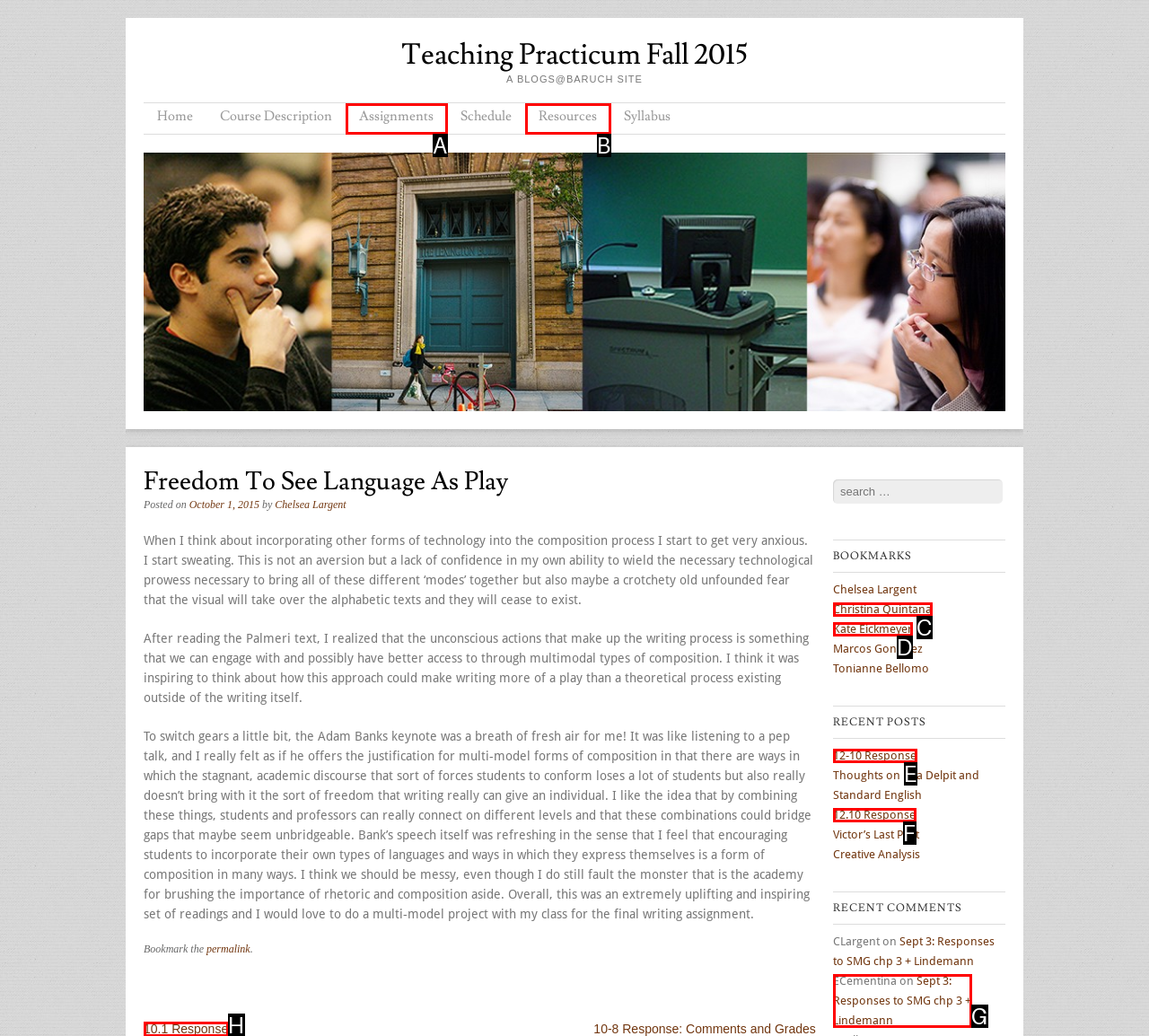Which lettered option matches the following description: Christina Quintana
Provide the letter of the matching option directly.

C